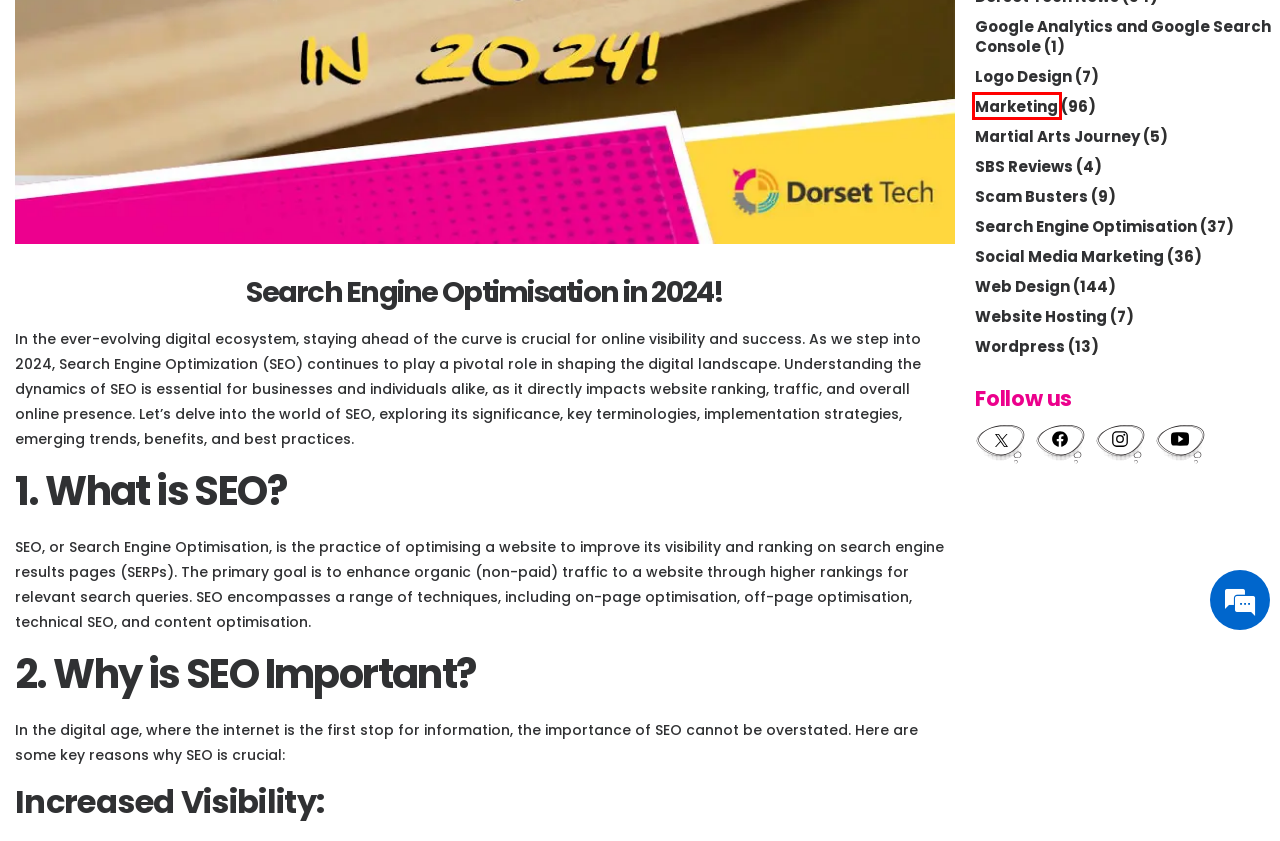You are given a screenshot of a webpage within which there is a red rectangle bounding box. Please choose the best webpage description that matches the new webpage after clicking the selected element in the bounding box. Here are the options:
A. Wordpress | Dorset Web Design News
B. Search Engine Optimisation | Dorset Web Design News
C. Marketing | Dorset Web Design News
D. Web Design Tips and Information - Dorset Tech Web Design
E. Scam Busters | Dorset Web Design News
F. Social Media Marketing | Dorset Web Design News
G. Martial Arts Journey - Dorset Tech Web Design
H. Website HostingTips and Key Information - Dorset Tech Web Design

C